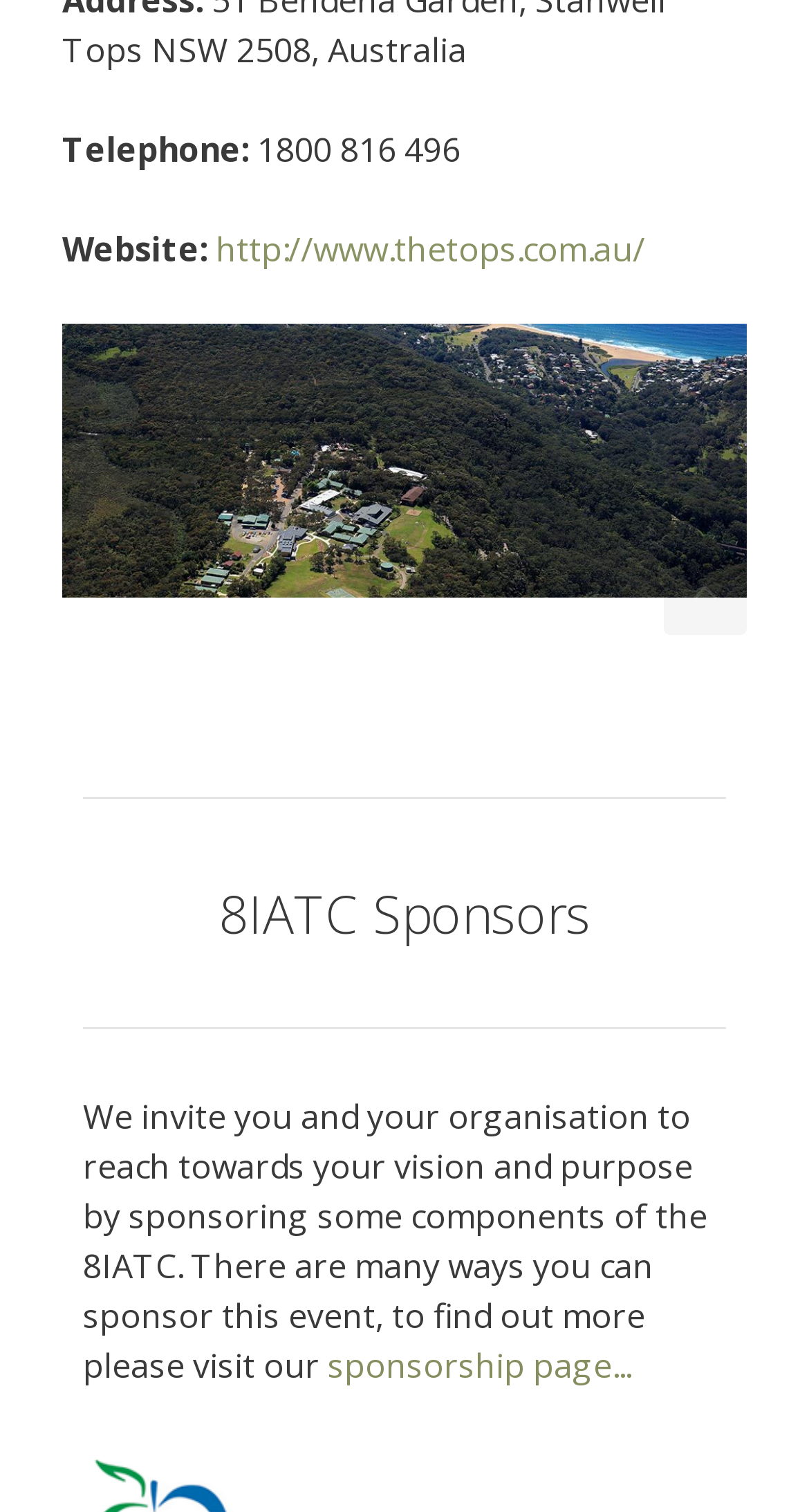Extract the bounding box of the UI element described as: "sponsorship page...".

[0.405, 0.889, 0.779, 0.919]